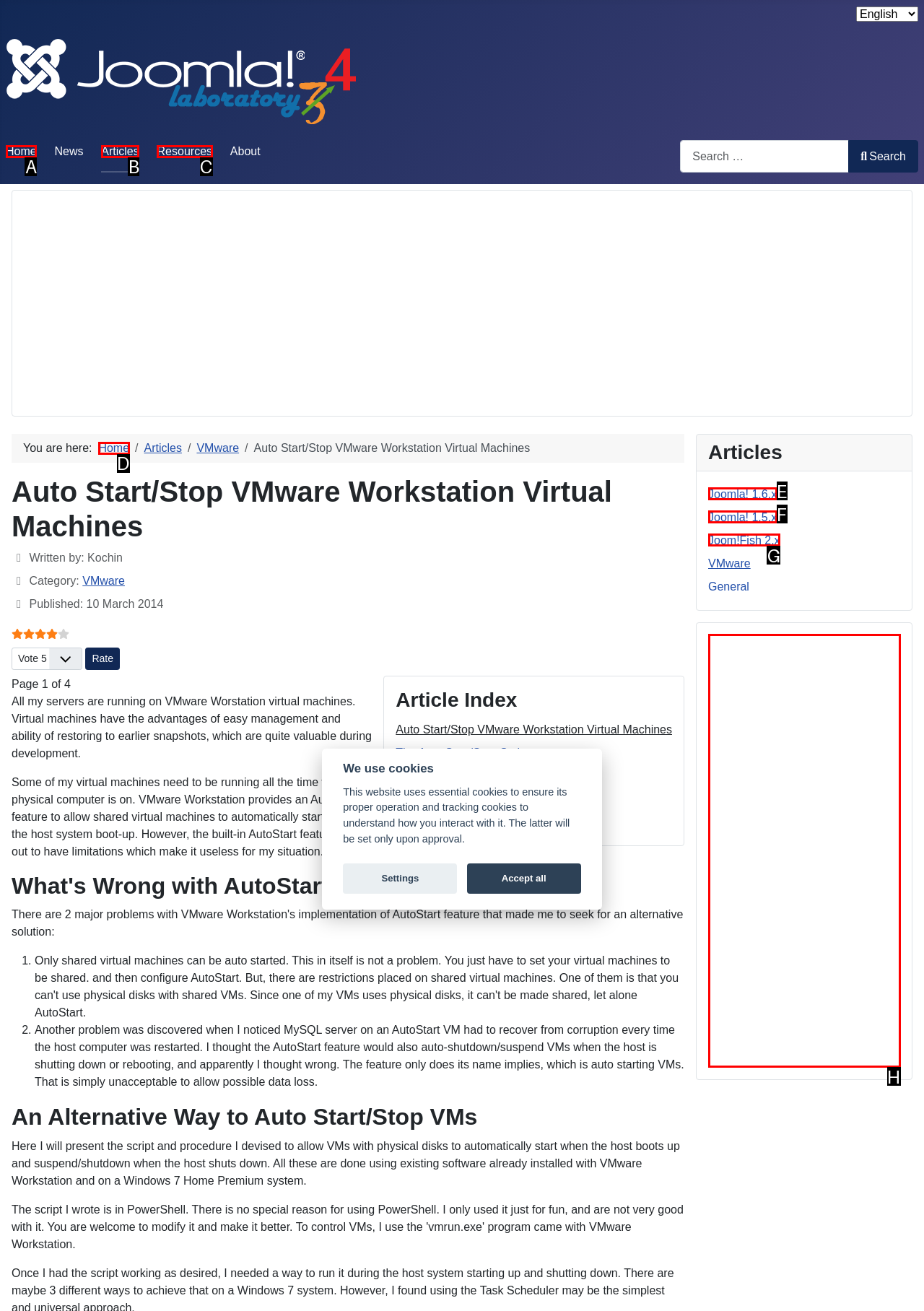Tell me which one HTML element best matches the description: aria-label="Advertisement" name="aswift_2" title="Advertisement"
Answer with the option's letter from the given choices directly.

H